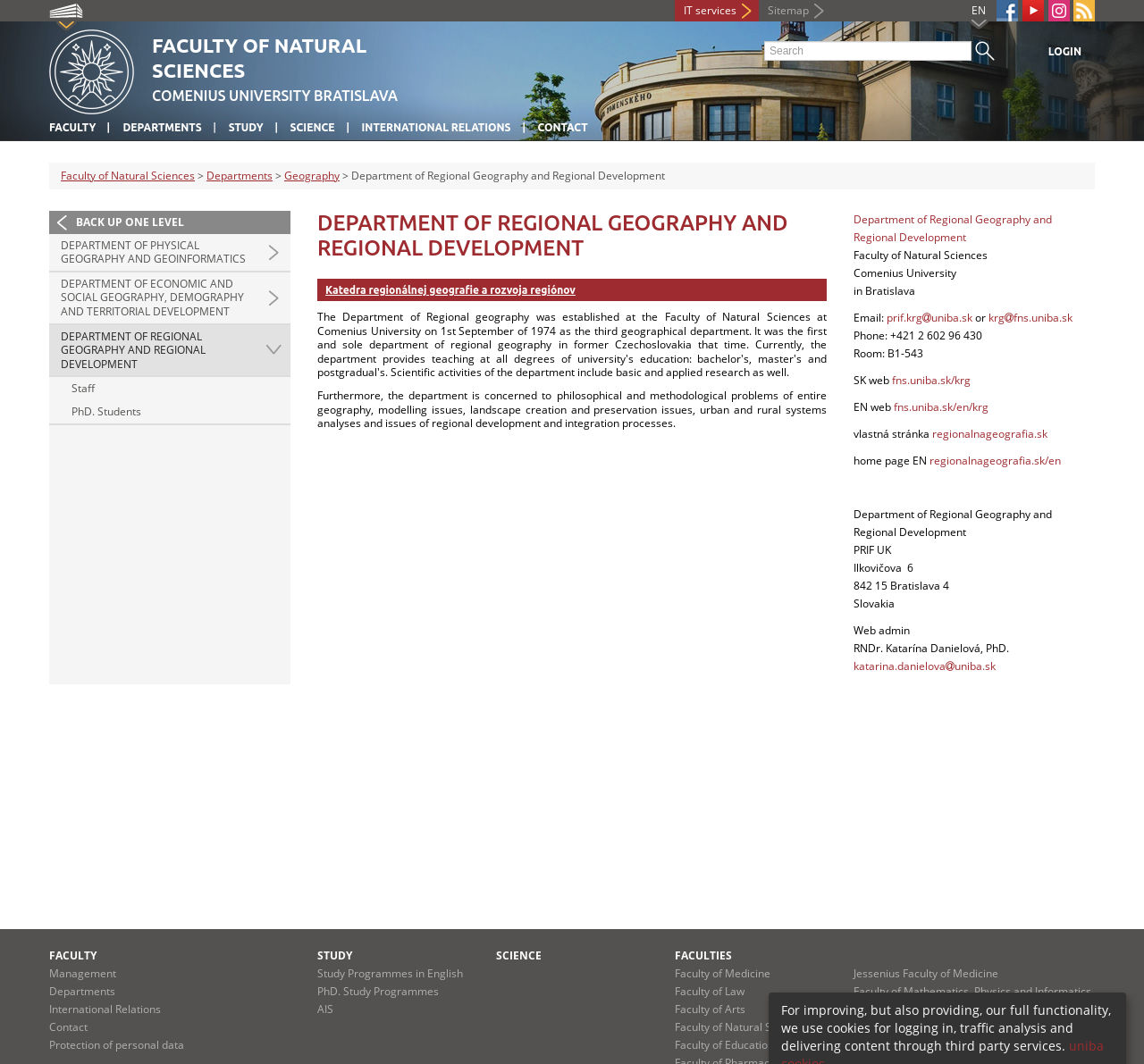Provide a one-word or short-phrase response to the question:
What is the name of the department?

Department of Regional Geography and Regional Development